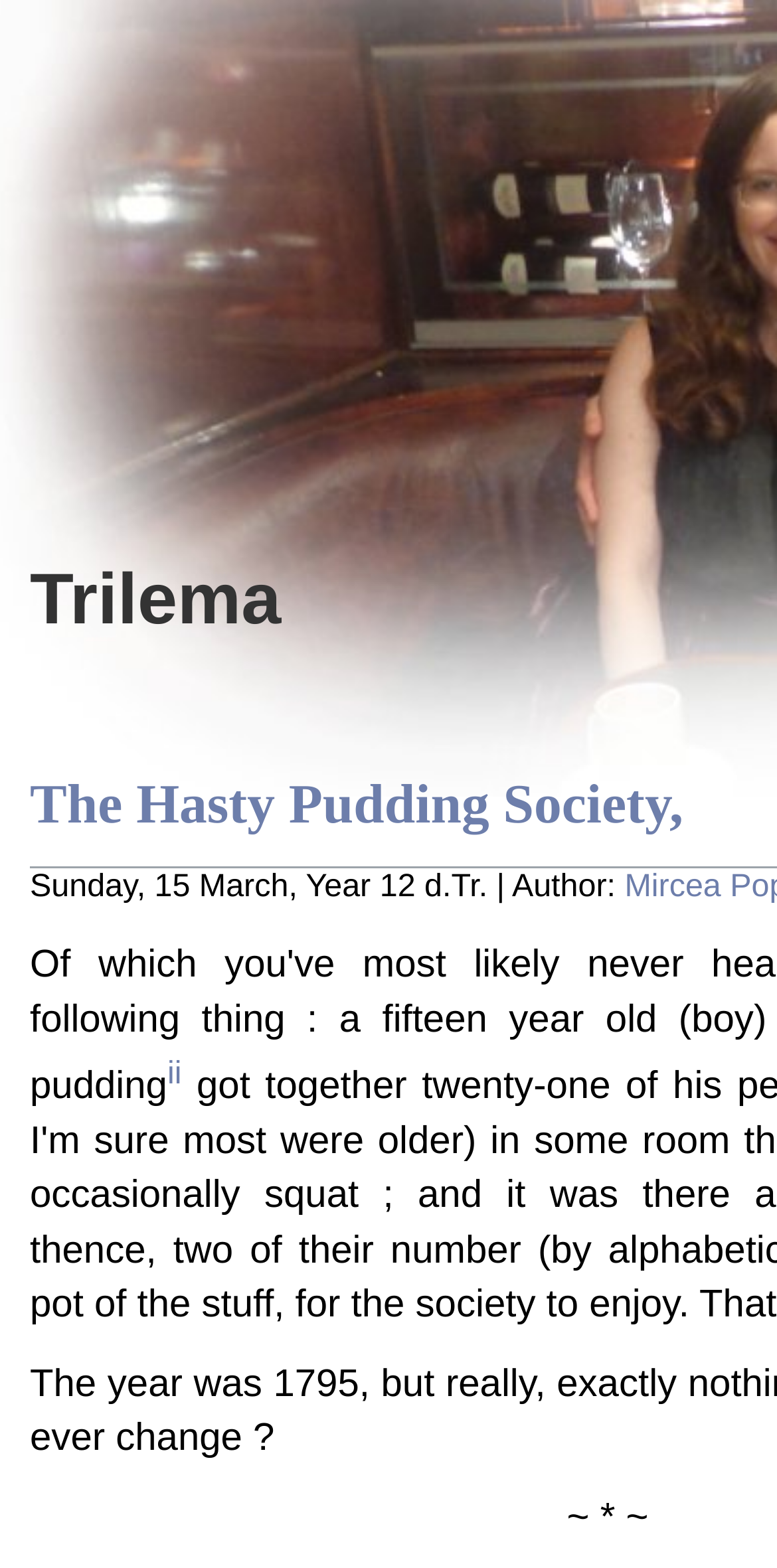Find and extract the text of the primary heading on the webpage.

The Hasty Pudding Society,